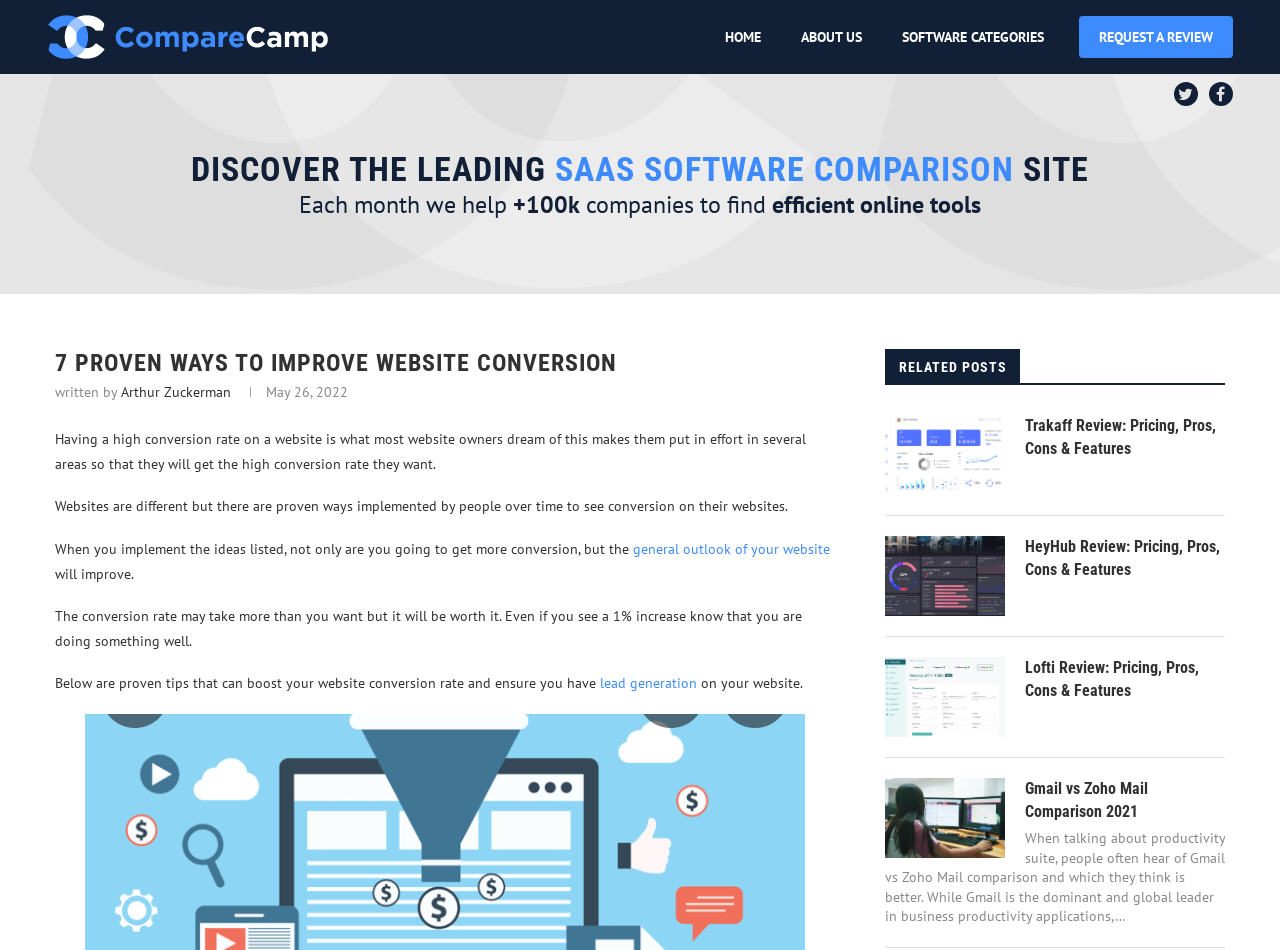Determine the bounding box coordinates for the area you should click to complete the following instruction: "Check out the review of Trakaff".

[0.691, 0.437, 0.785, 0.521]